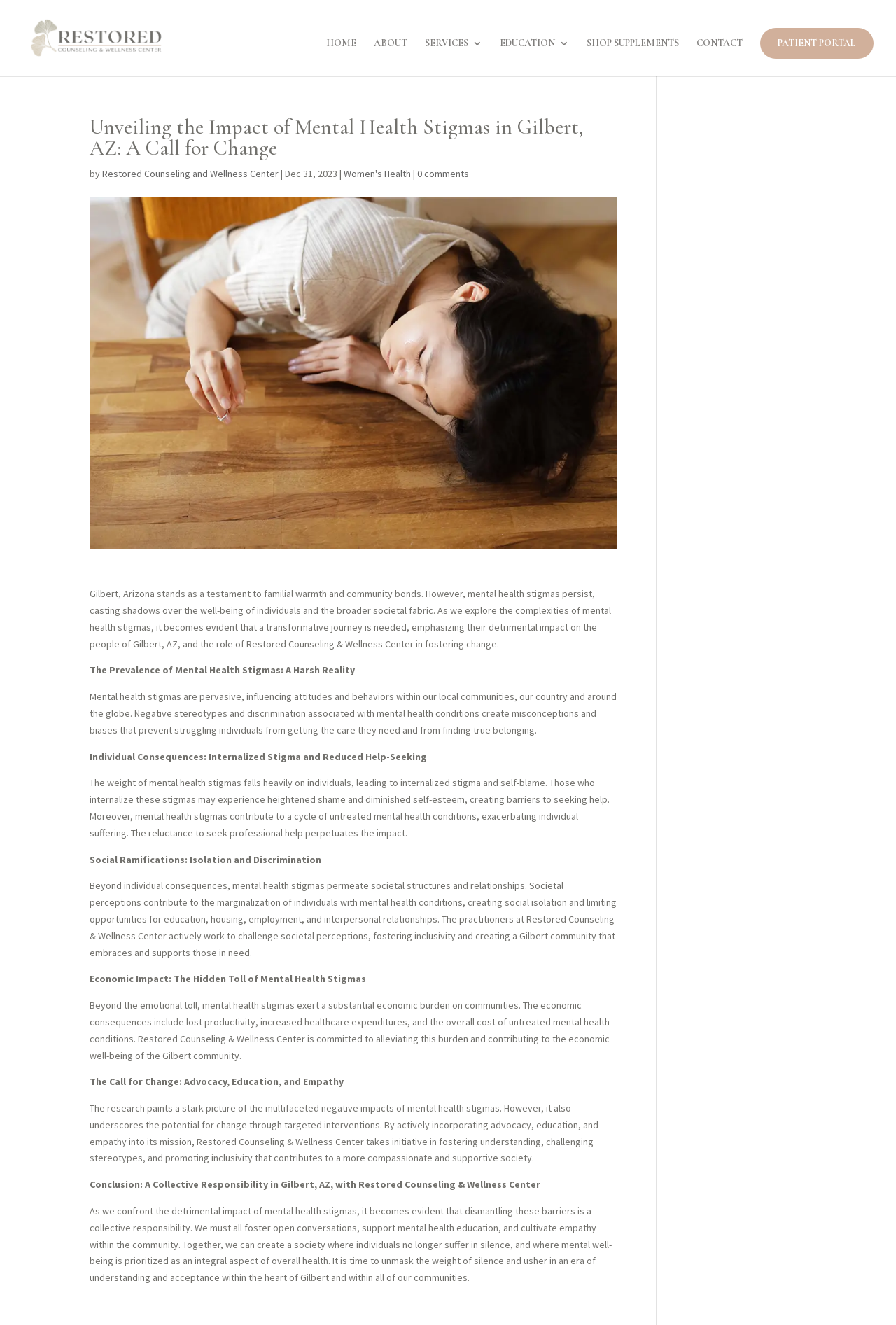Identify the bounding box for the given UI element using the description provided. Coordinates should be in the format (top-left x, top-left y, bottom-right x, bottom-right y) and must be between 0 and 1. Here is the description: Restored Counseling and Wellness Center

[0.114, 0.126, 0.311, 0.136]